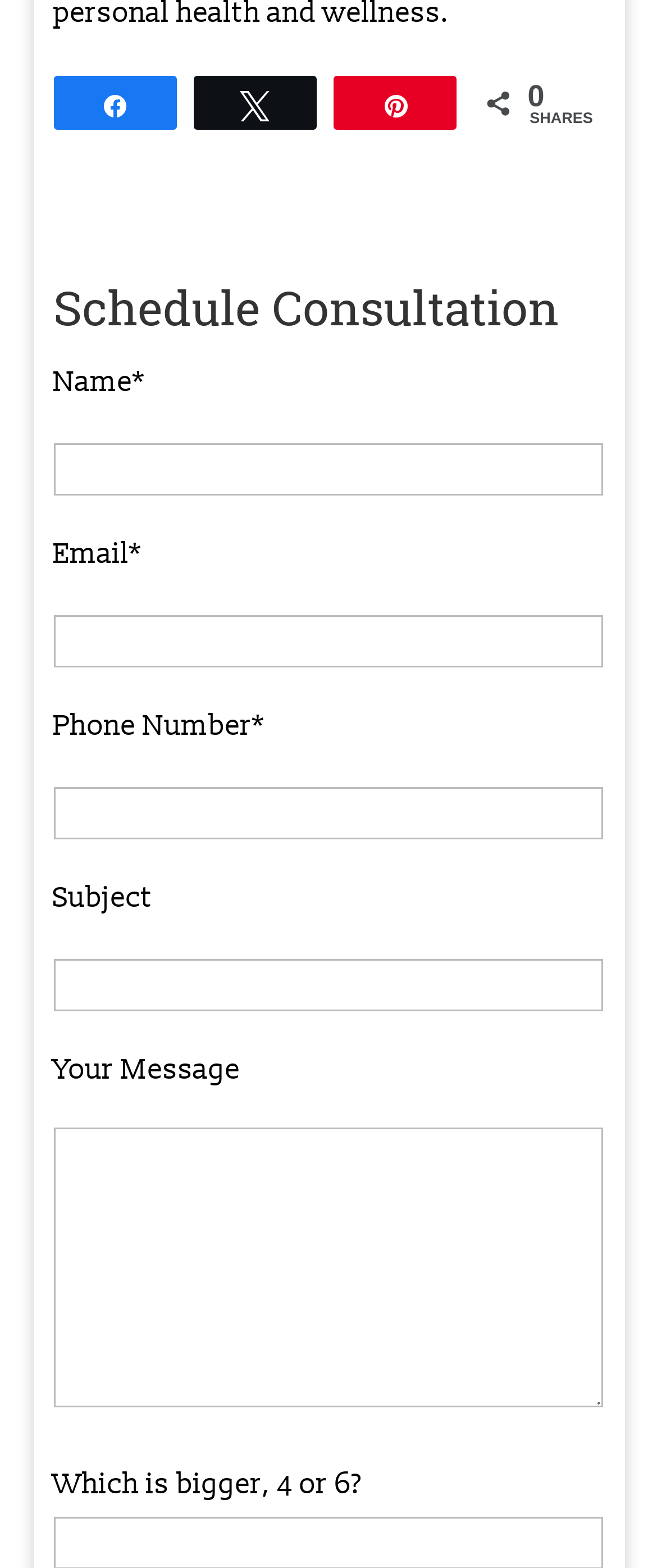What is the purpose of the question at the bottom of the form?
Using the image provided, answer with just one word or phrase.

Captcha